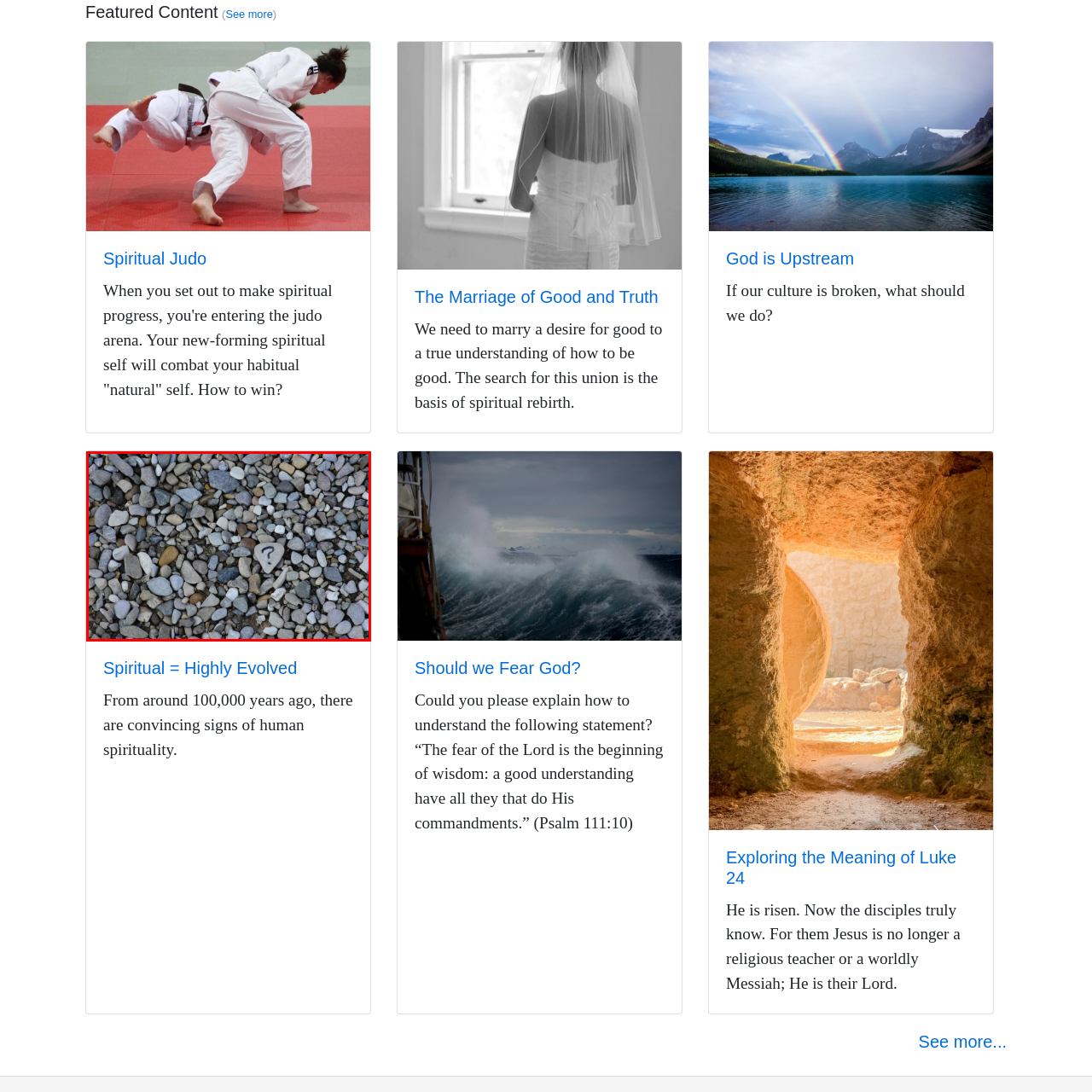Check the image highlighted by the red rectangle and provide a single word or phrase for the question:
What is the purpose of the question mark on the rock?

To suggest introspection